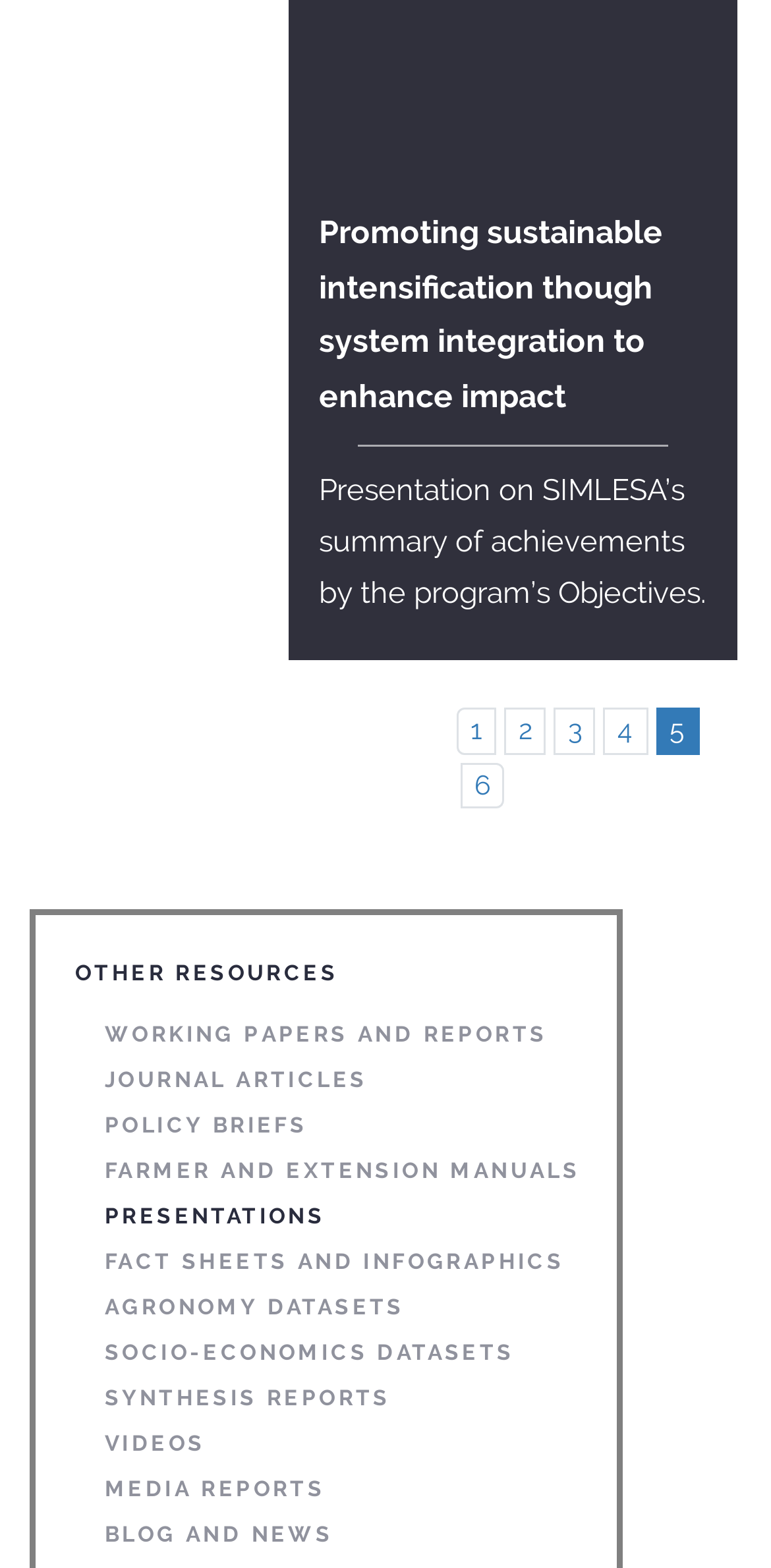Find the bounding box coordinates of the element I should click to carry out the following instruction: "View presentation on SIMLESA's summary of achievements".

[0.413, 0.302, 0.916, 0.39]